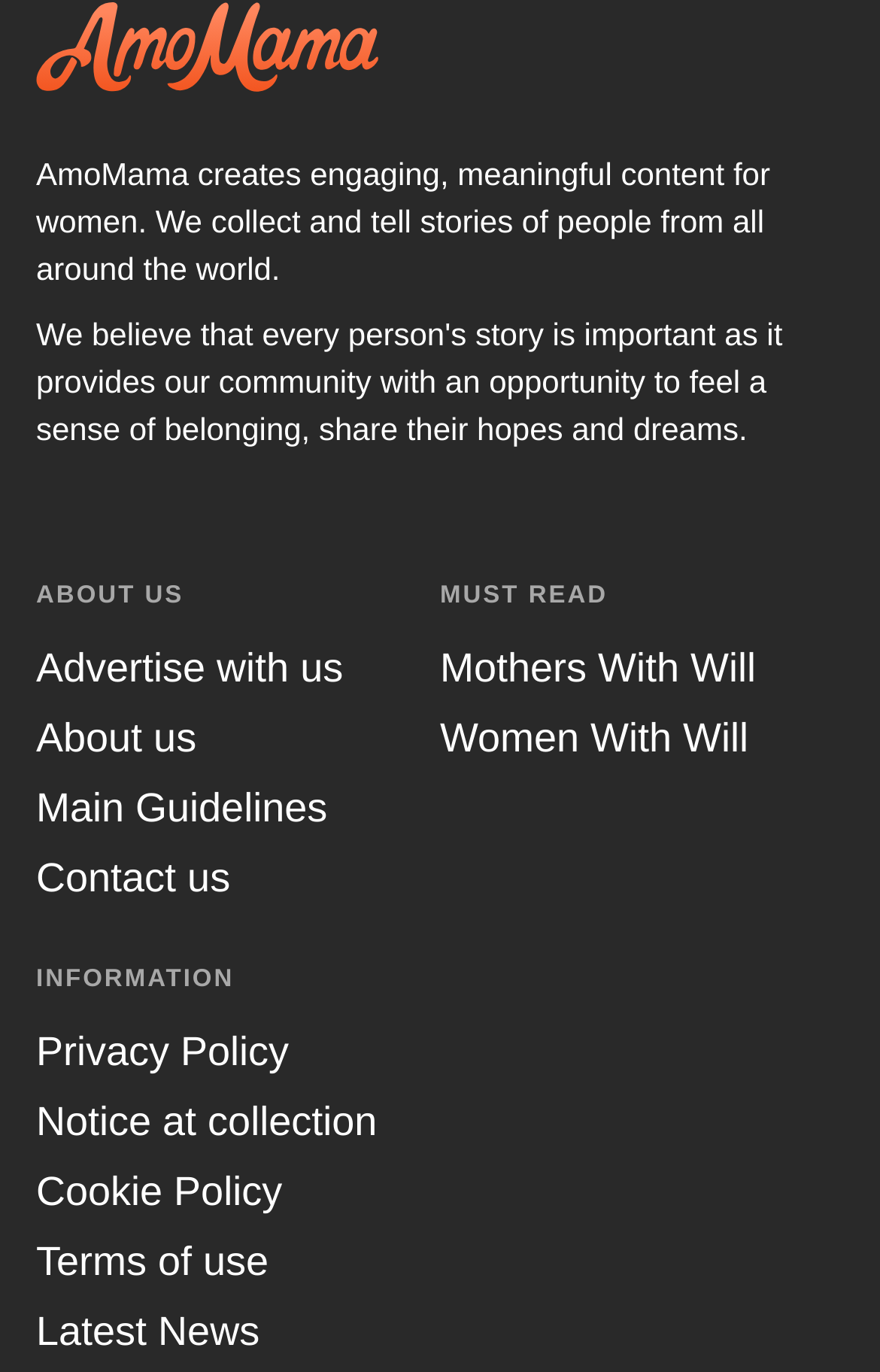Determine the bounding box coordinates of the clickable region to execute the instruction: "Search for something". The coordinates should be four float numbers between 0 and 1, denoted as [left, top, right, bottom].

None